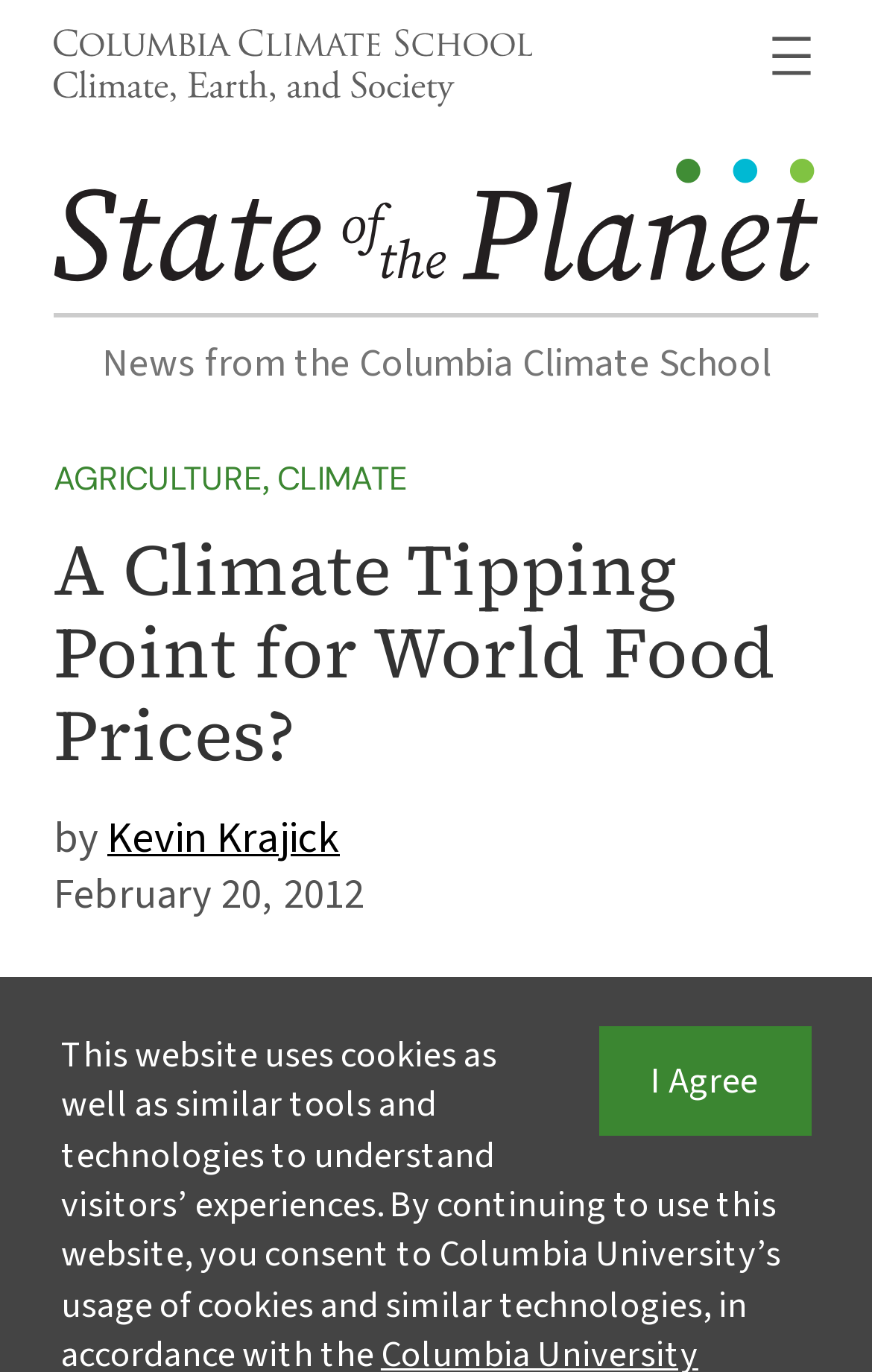When was the news article published?
From the image, provide a succinct answer in one word or a short phrase.

February 20, 2012